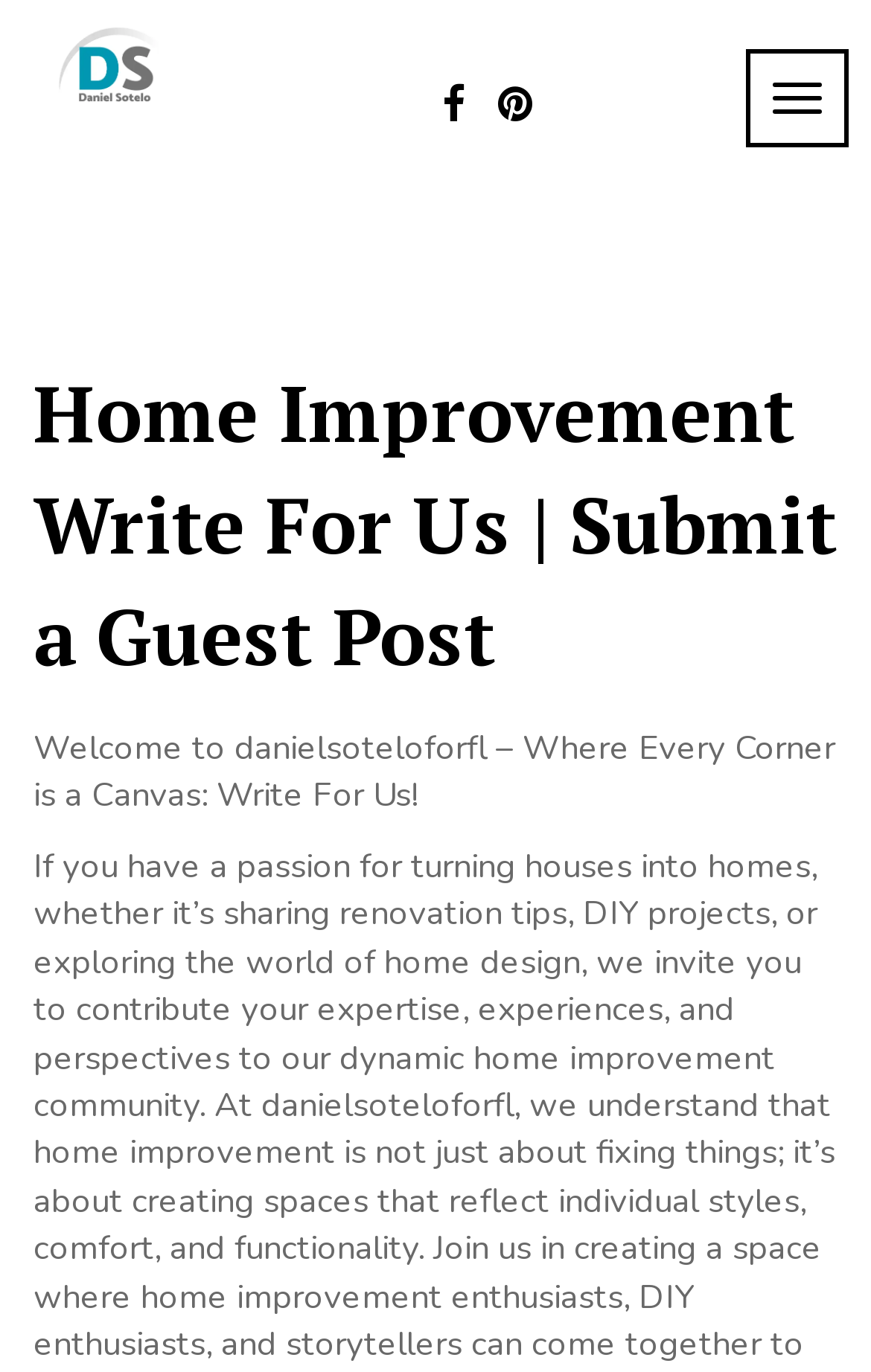Generate a thorough description of the webpage.

The webpage is a community platform focused on home improvement, where users can share their renovation tips, DIY projects, and home design insights. At the top left corner, there is a logo of "Daniel Sotelo" with a link to the website's homepage. Next to the logo, there is a heading that reads "danielsoteloforfl". 

On the top right side, there are three links, two of which are empty, and a toggle navigation button that allows users to expand or collapse the navigation menu. When the navigation menu is expanded, it displays a header with the title "Home Improvement Write For Us | Submit a Guest Post" and a welcome message that reads "Welcome to danielsoteloforfl – Where Every Corner is a Canvas: Write For Us!". 

The webpage has a total of 5 links, 1 image, 2 headings, 1 button, and 1 static text element. The overall structure of the webpage is organized, with clear headings and concise text.